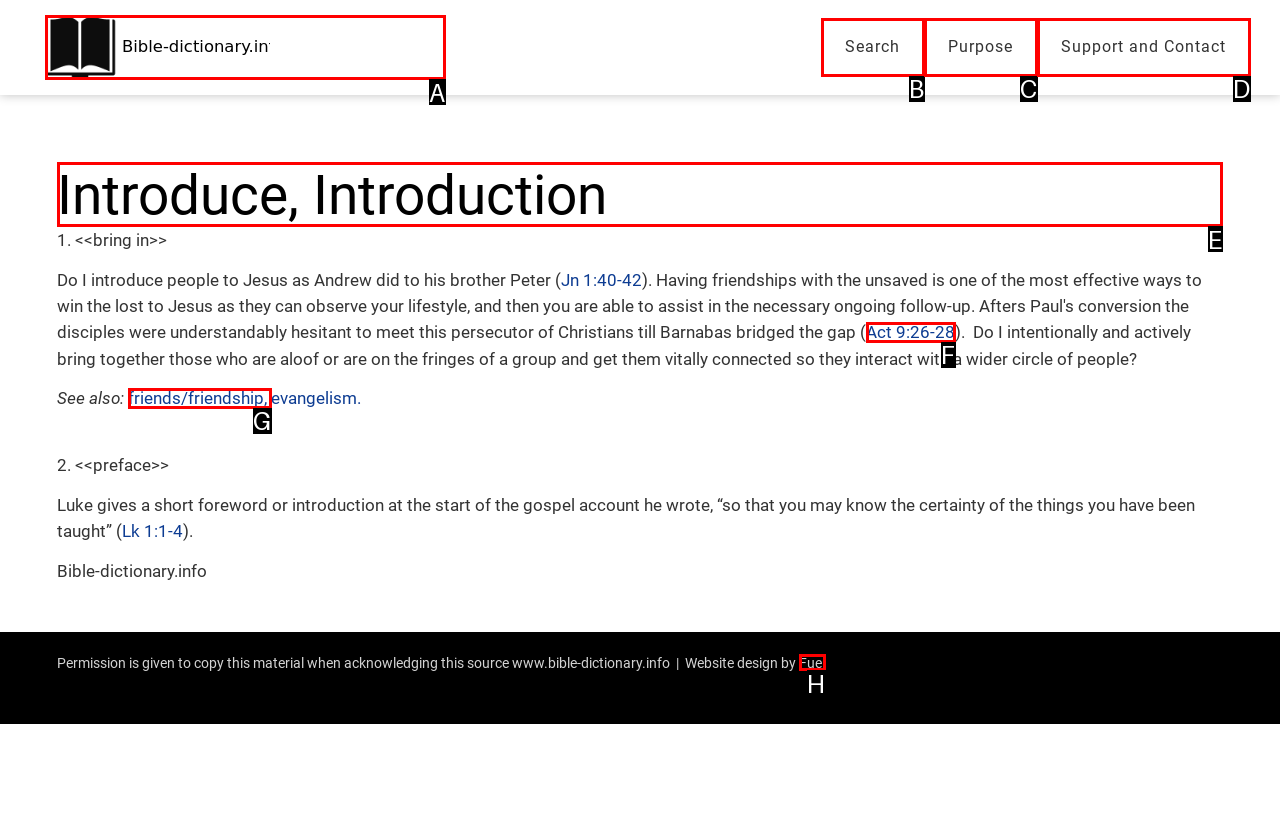Pick the right letter to click to achieve the task: Read the introduction
Answer with the letter of the correct option directly.

E